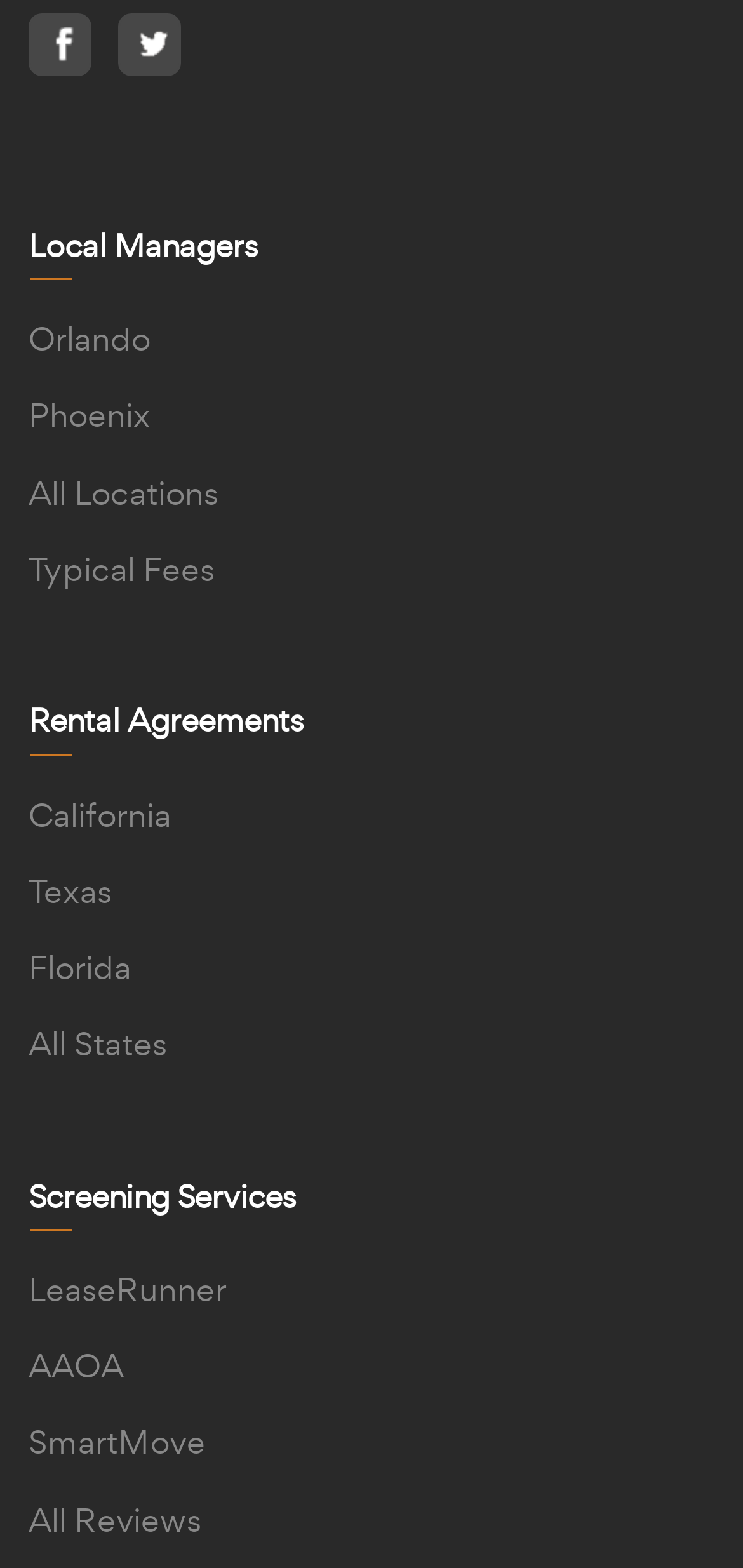Please find the bounding box coordinates of the element's region to be clicked to carry out this instruction: "Go to Orlando".

[0.038, 0.203, 0.203, 0.23]